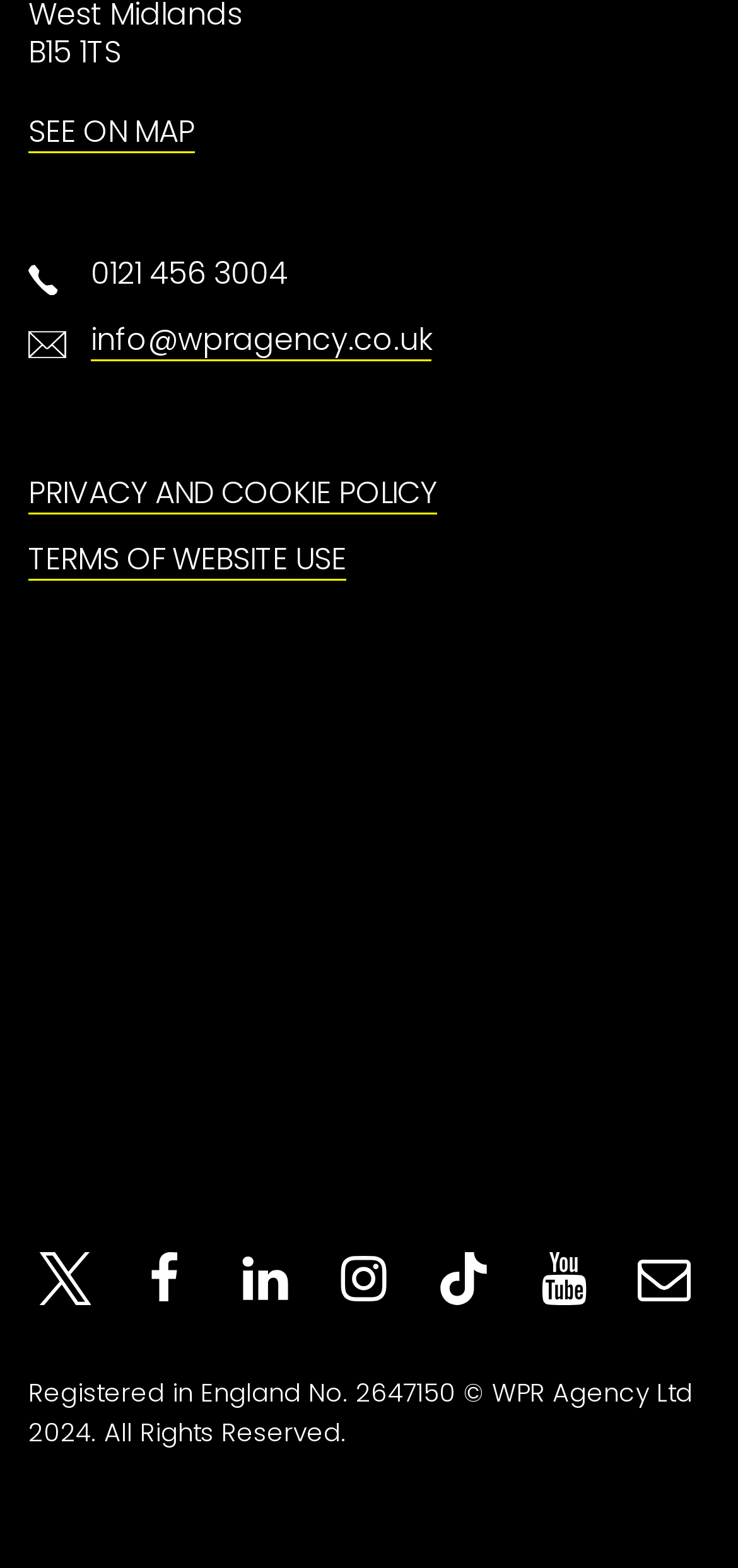Identify the bounding box coordinates of the region I need to click to complete this instruction: "Call the phone number".

[0.123, 0.16, 0.39, 0.188]